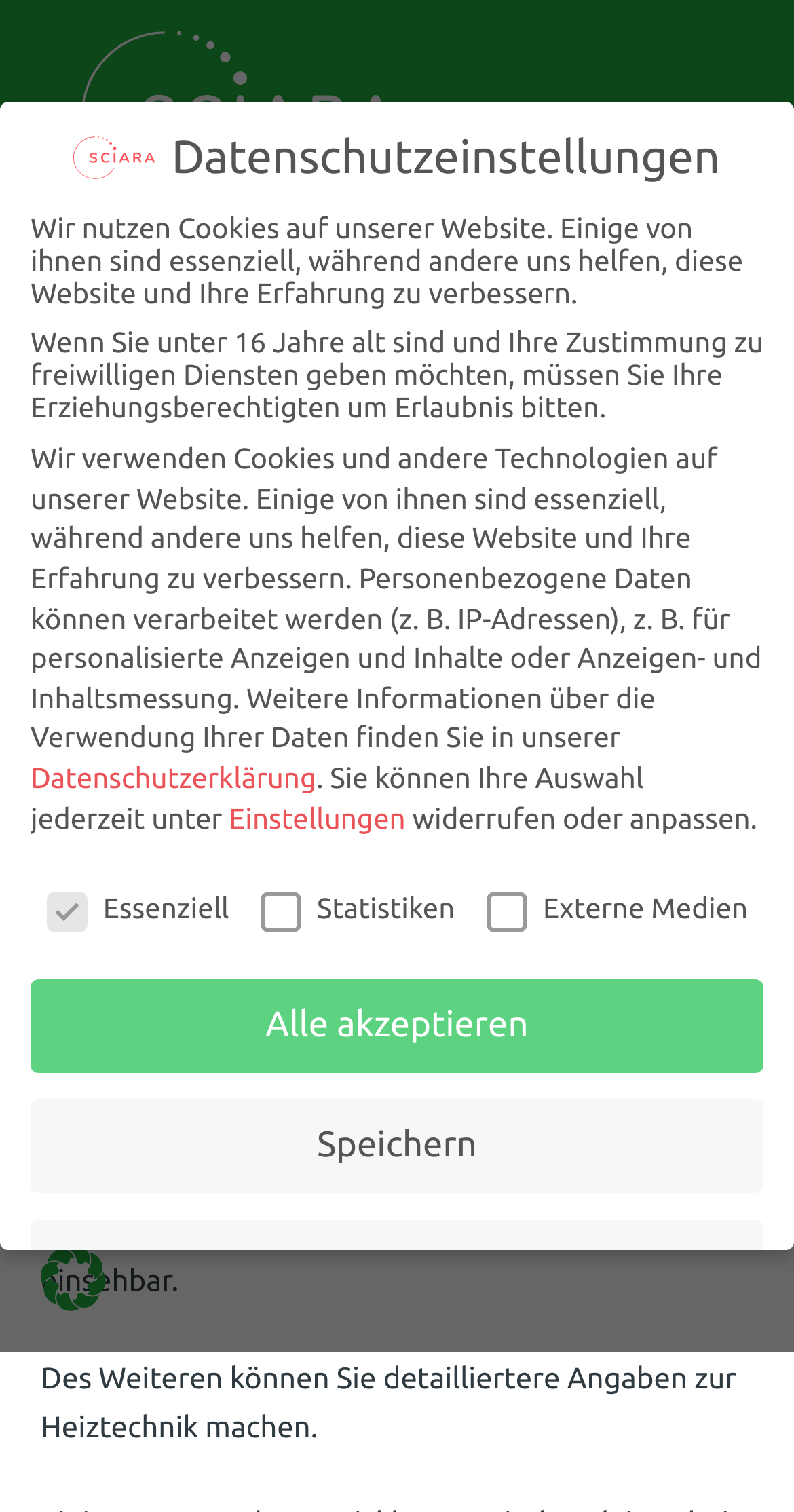Based on the visual content of the image, answer the question thoroughly: What is the purpose of the 'Main Menu' button?

The 'Main Menu' button is likely used to access the main menu of the website or application, as it is a common convention in web design to have a 'Main Menu' button that provides access to the main navigation.